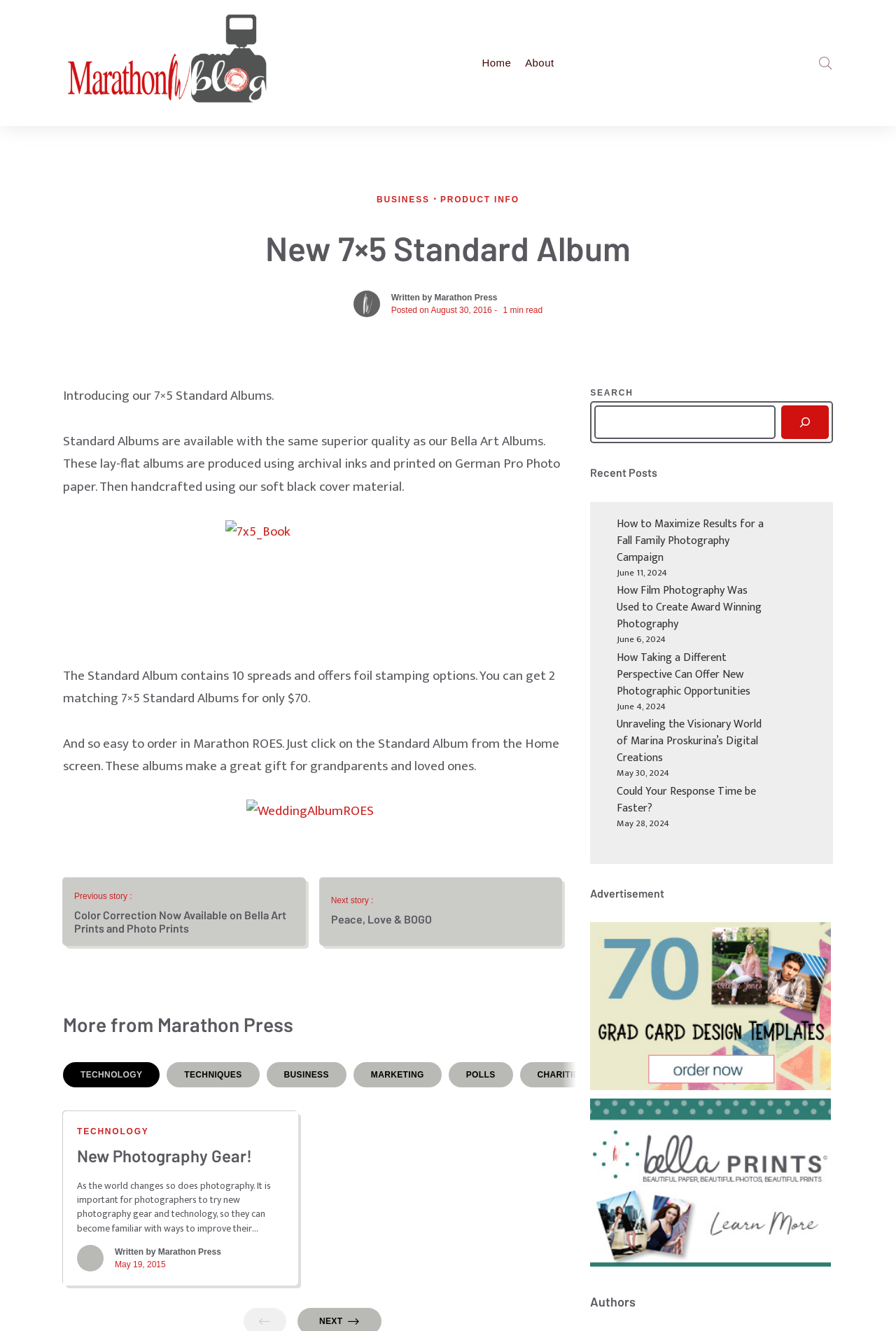Pinpoint the bounding box coordinates of the clickable element to carry out the following instruction: "Click on the 'Home' link."

[0.53, 0.037, 0.578, 0.057]